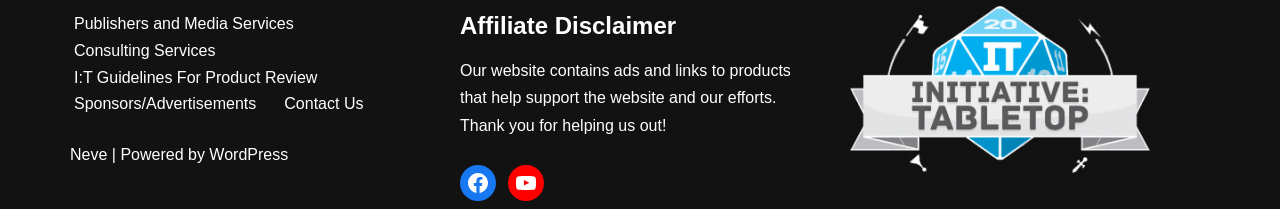Can you identify the bounding box coordinates of the clickable region needed to carry out this instruction: 'View Initiative Tabletop image'? The coordinates should be four float numbers within the range of 0 to 1, stated as [left, top, right, bottom].

[0.664, 0.03, 0.898, 0.829]